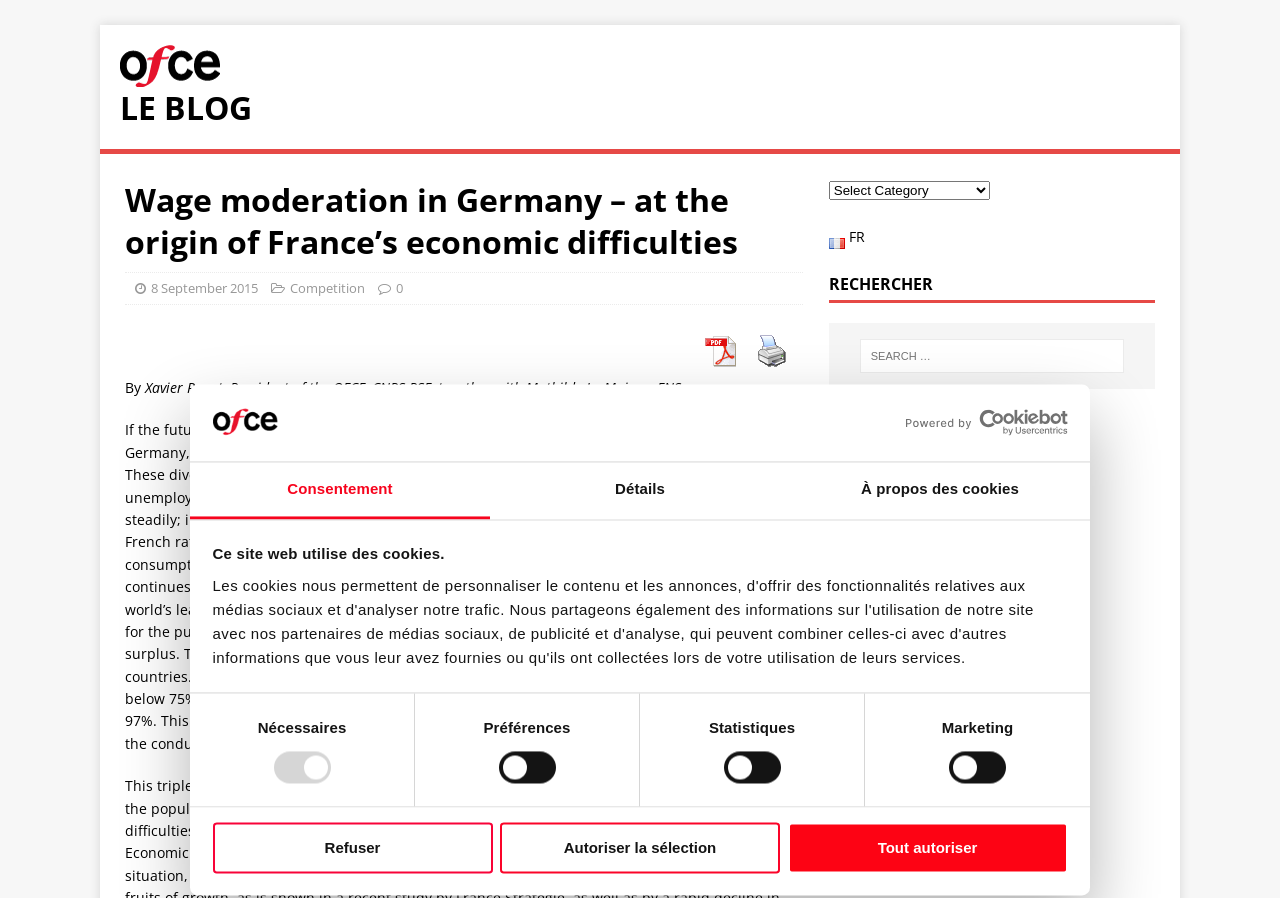Identify the title of the webpage and provide its text content.

Wage moderation in Germany – at the origin of France’s economic difficulties